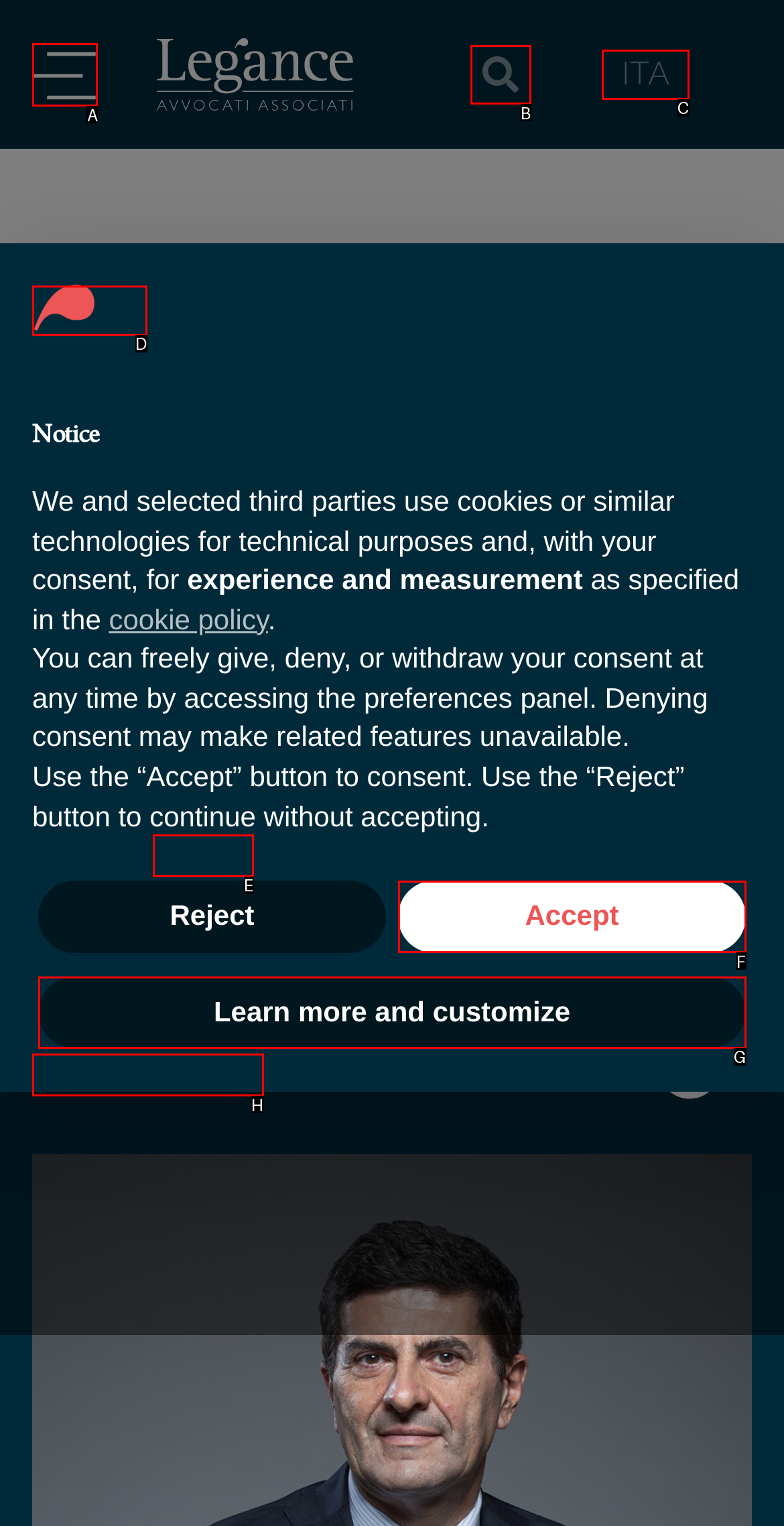Find the HTML element that suits the description: Accept
Indicate your answer with the letter of the matching option from the choices provided.

F